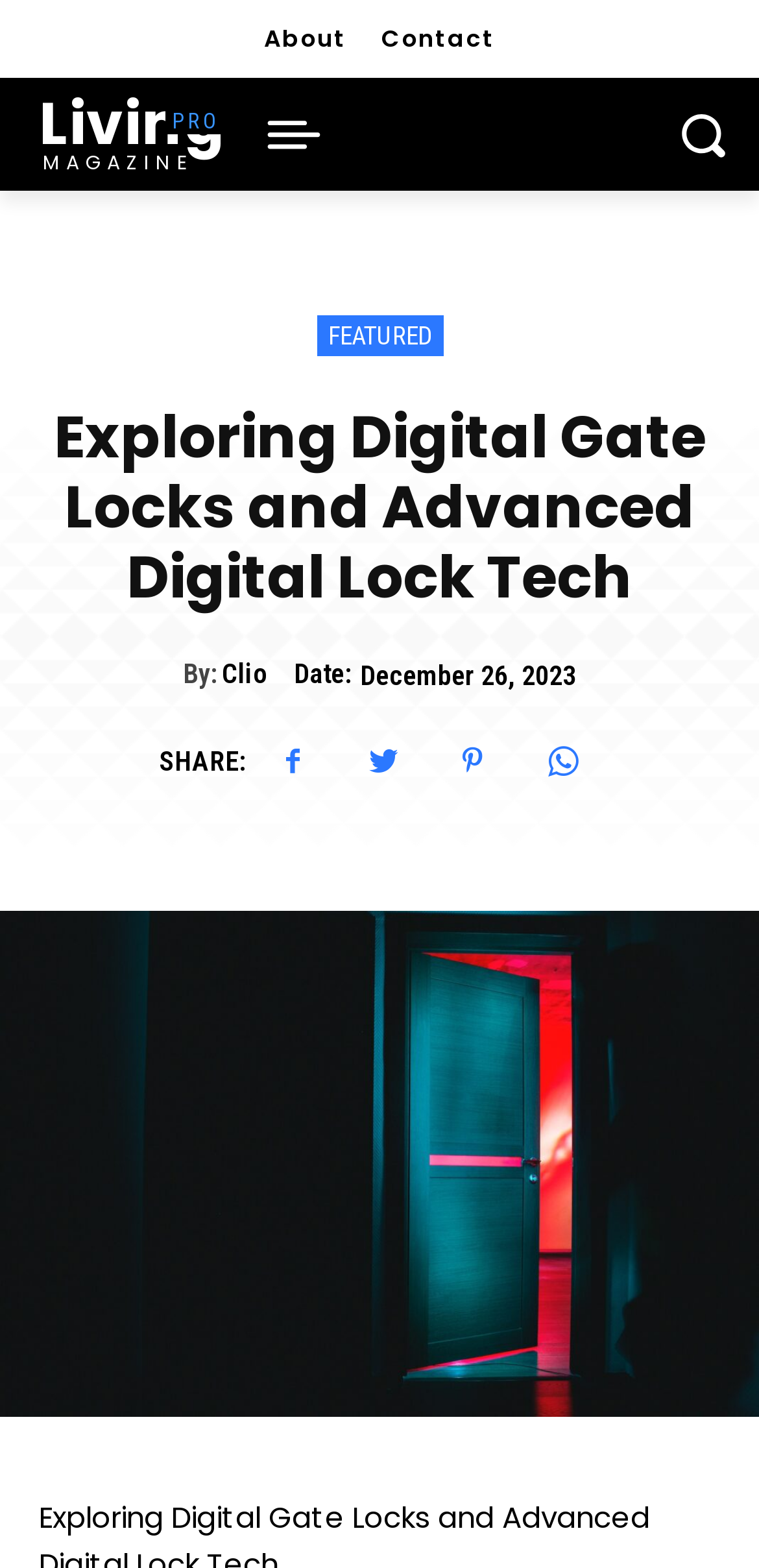Determine the bounding box coordinates of the clickable element to achieve the following action: 'Click the 'Search' button'. Provide the coordinates as four float values between 0 and 1, formatted as [left, top, right, bottom].

[0.864, 0.056, 0.987, 0.116]